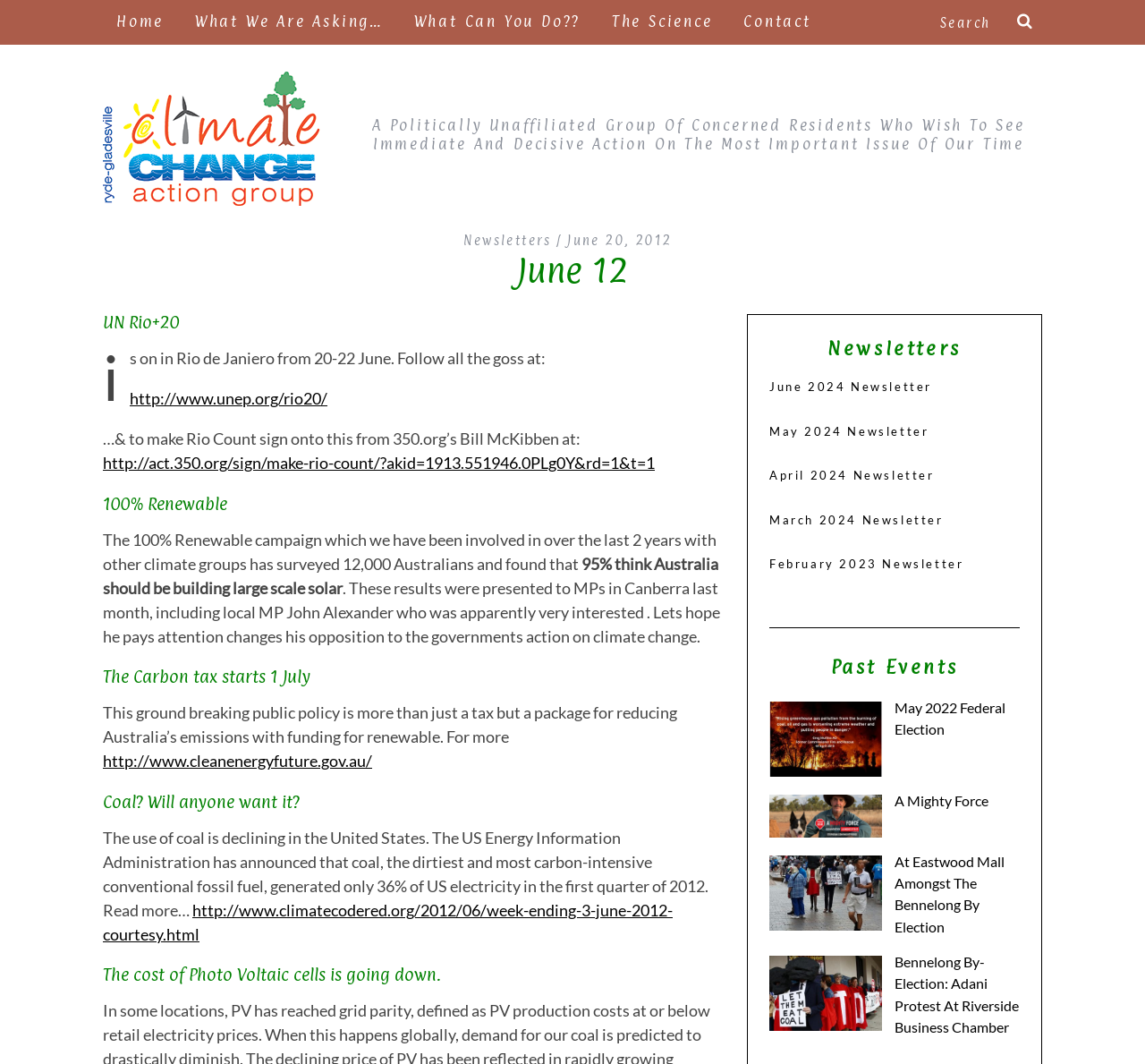Use a single word or phrase to answer this question: 
What is the name of the climate change action group?

Ryde Gladesville Climate Change Action Group